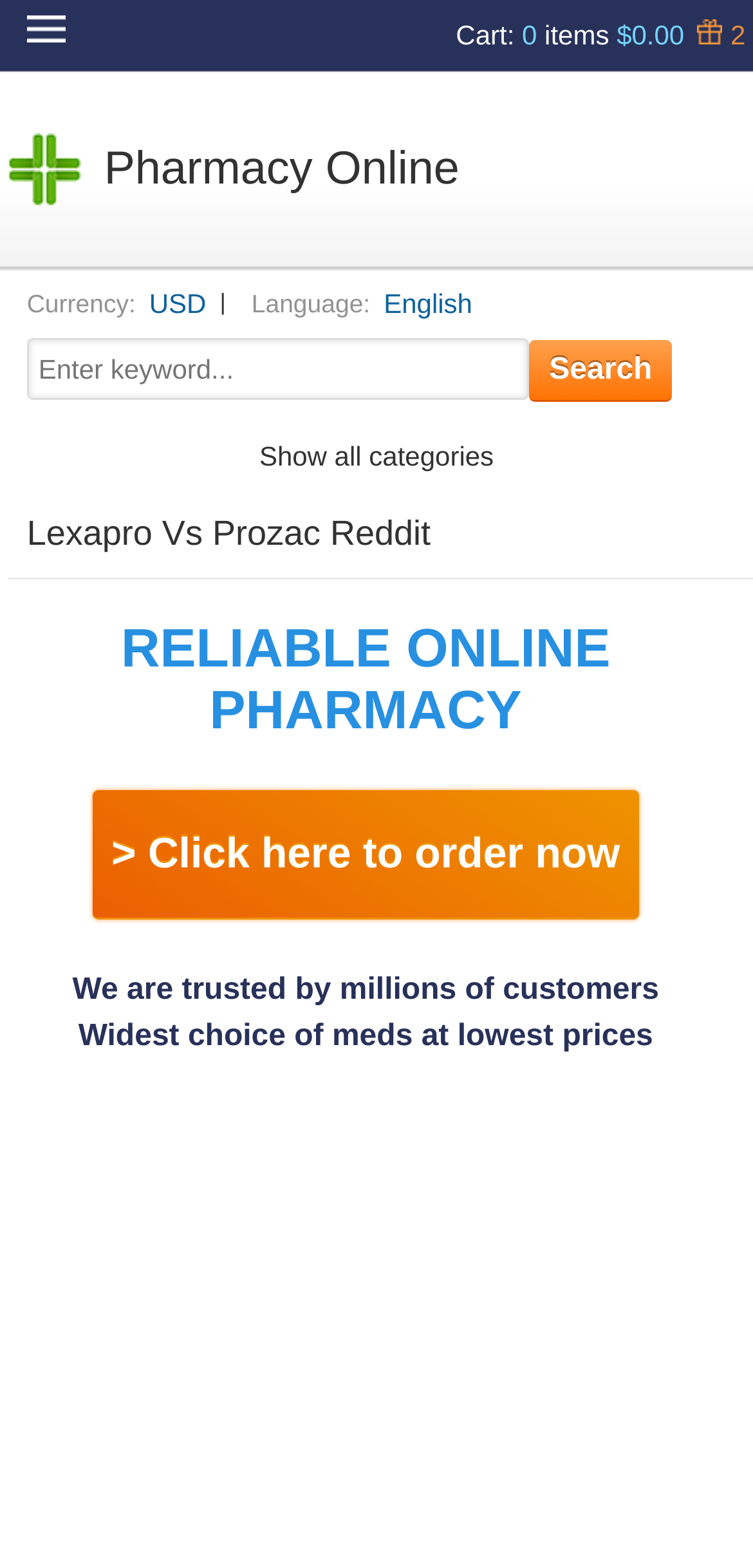Determine the bounding box coordinates of the UI element described below. Use the format (top-left x, top-left y, bottom-right x, bottom-right y) with floating point numbers between 0 and 1: Cart: 0 items $0.00 2

[0.605, 0.0, 0.99, 0.046]